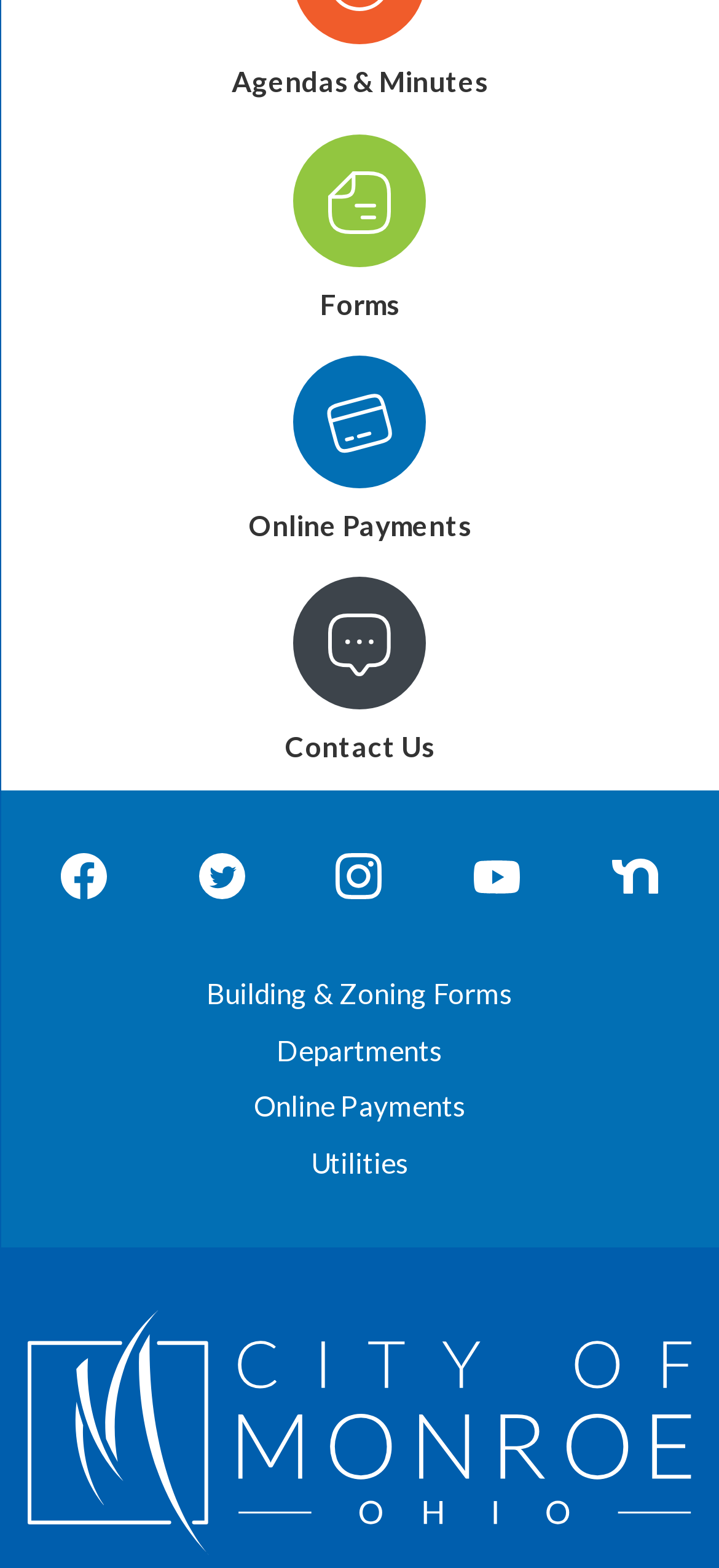Using the description "Building & Zoning Forms", locate and provide the bounding box of the UI element.

[0.287, 0.623, 0.713, 0.644]